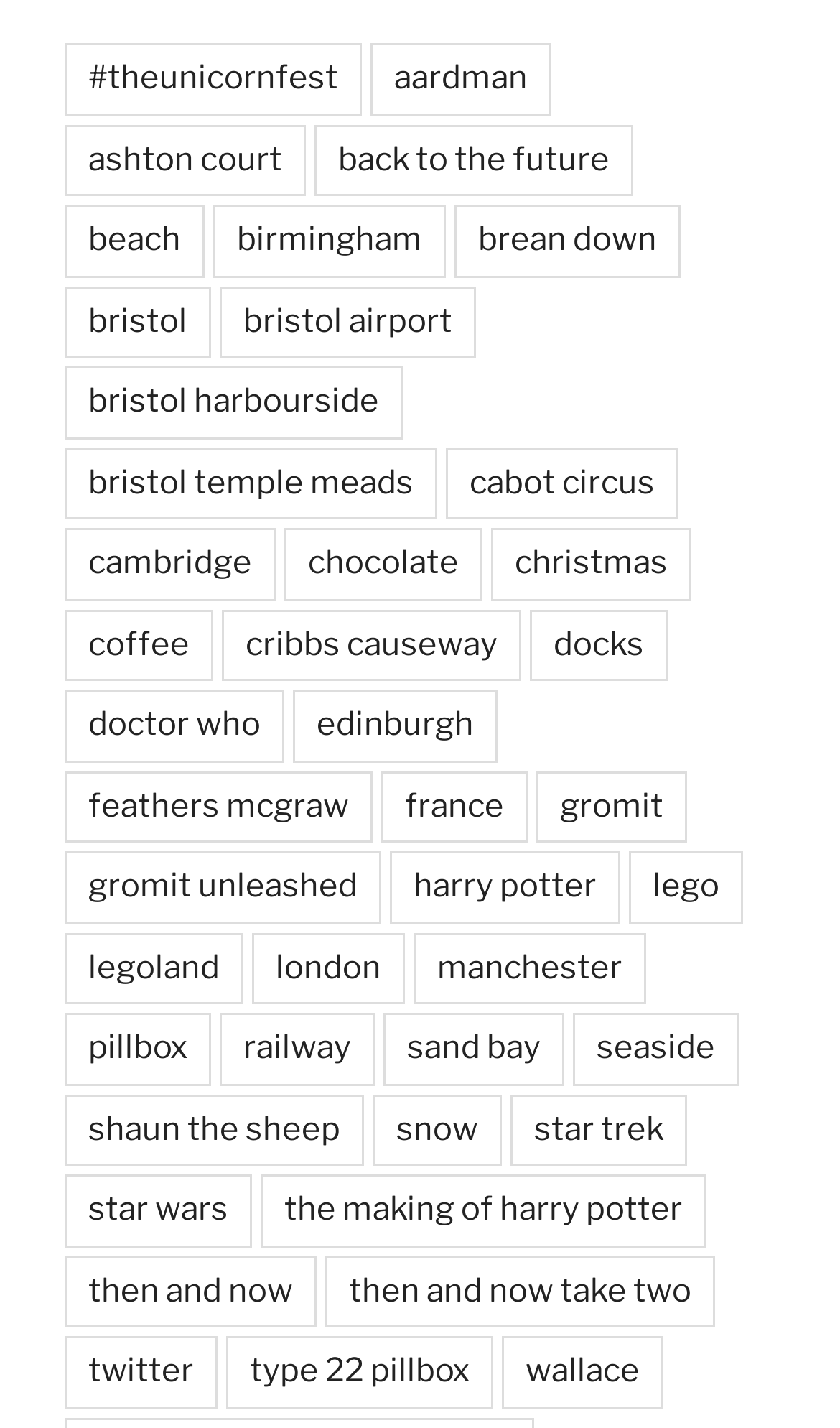What is the longest link text on the webpage?
Please provide a single word or phrase in response based on the screenshot.

the making of harry potter